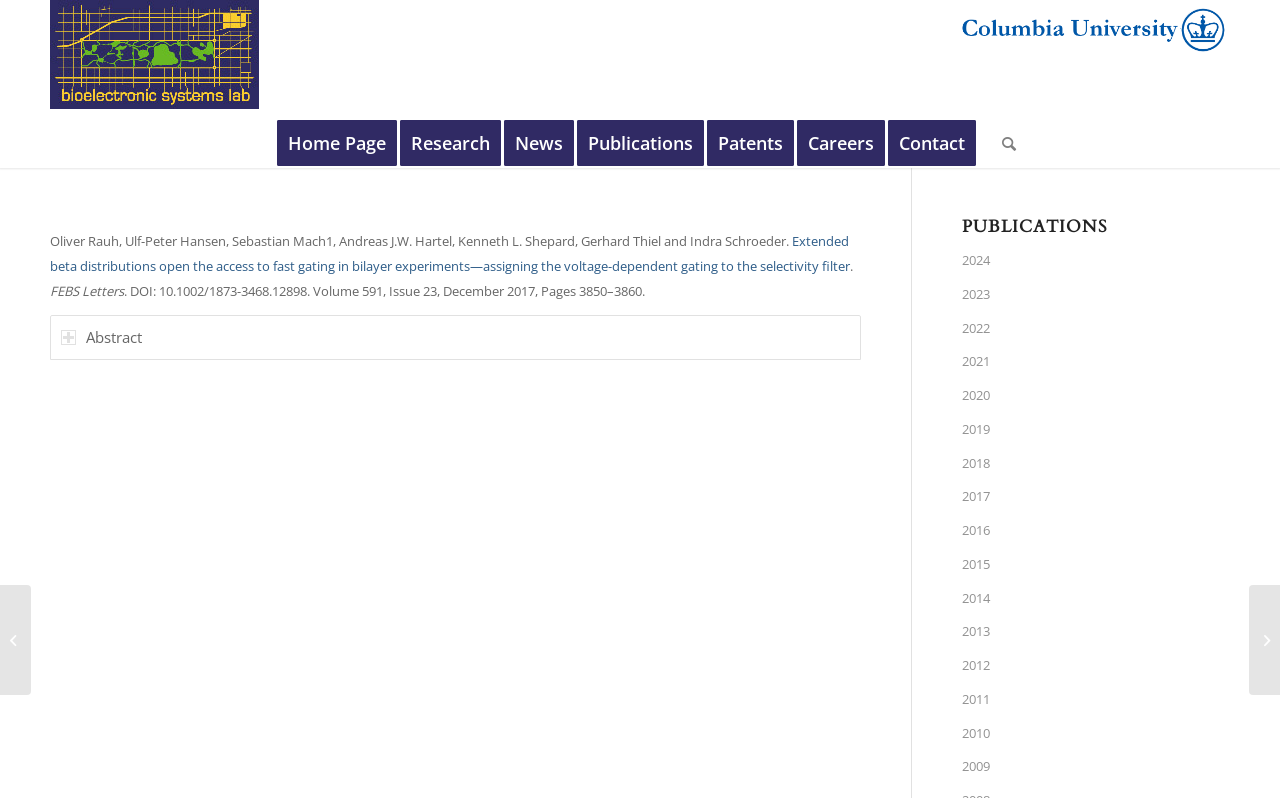What is the journal name of the publication?
Based on the image content, provide your answer in one word or a short phrase.

FEBS Letters